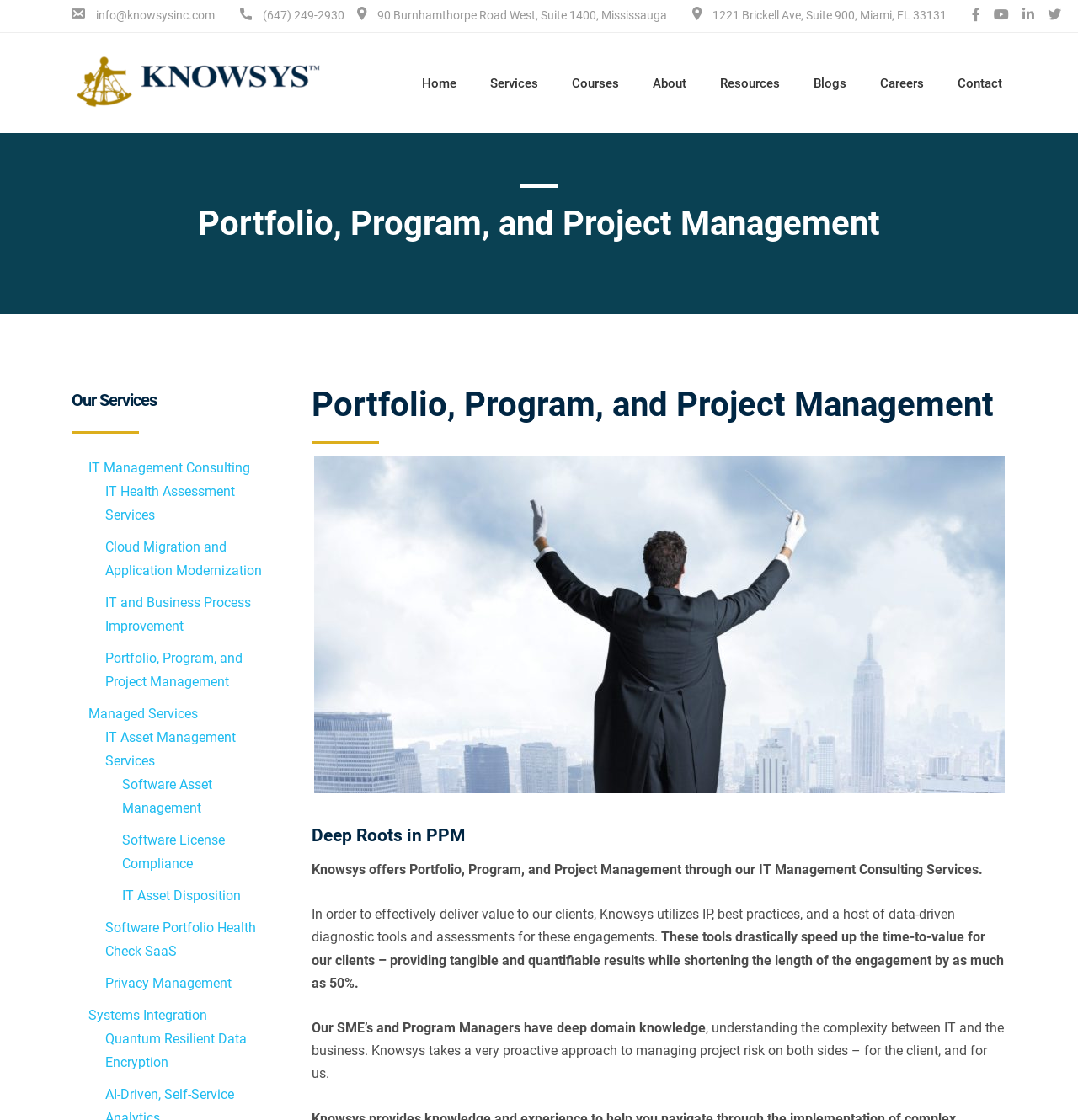Identify the bounding box for the described UI element: "IT Health Assessment Services".

[0.098, 0.432, 0.218, 0.467]